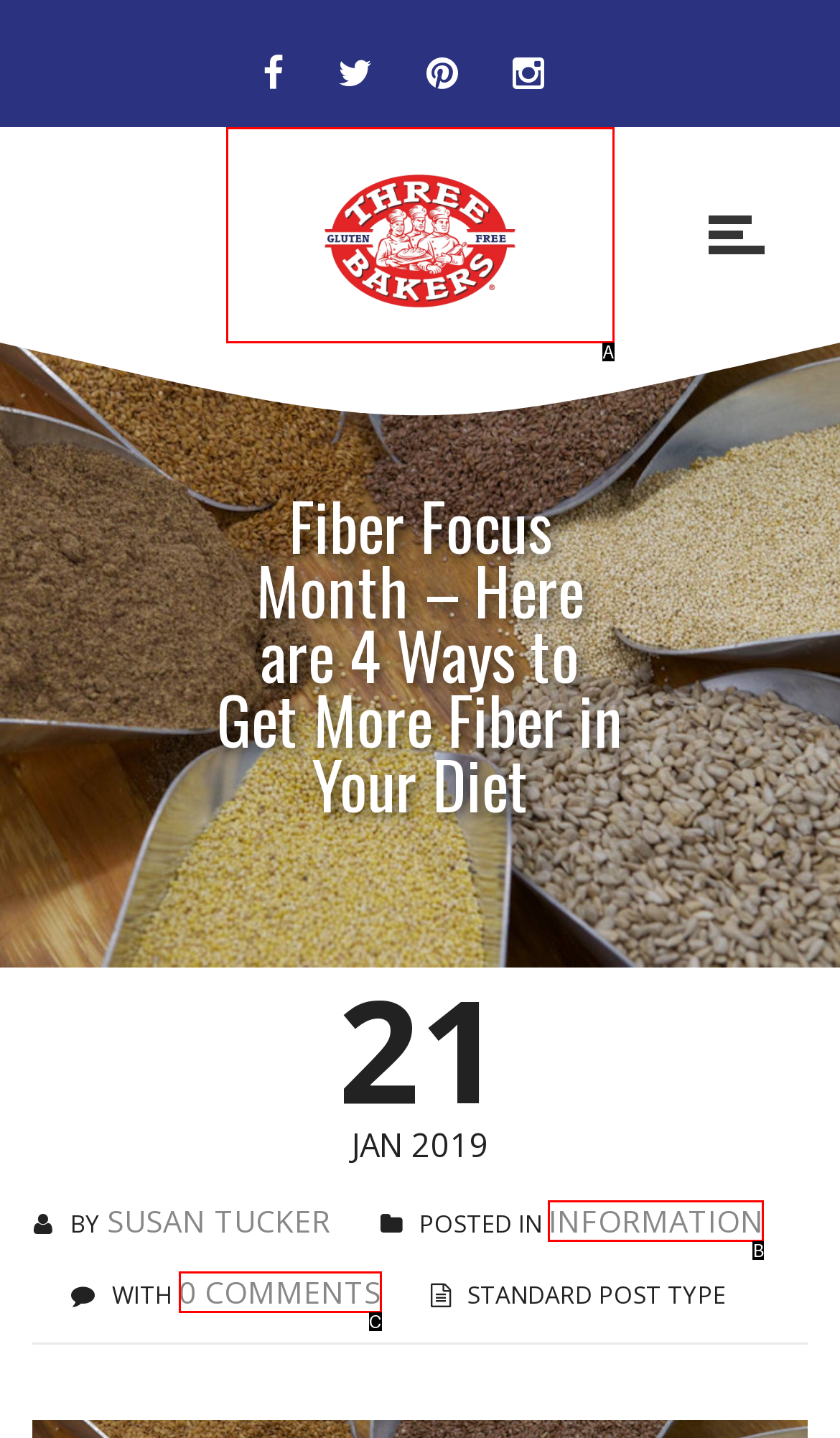Tell me which one HTML element best matches the description: Information
Answer with the option's letter from the given choices directly.

B